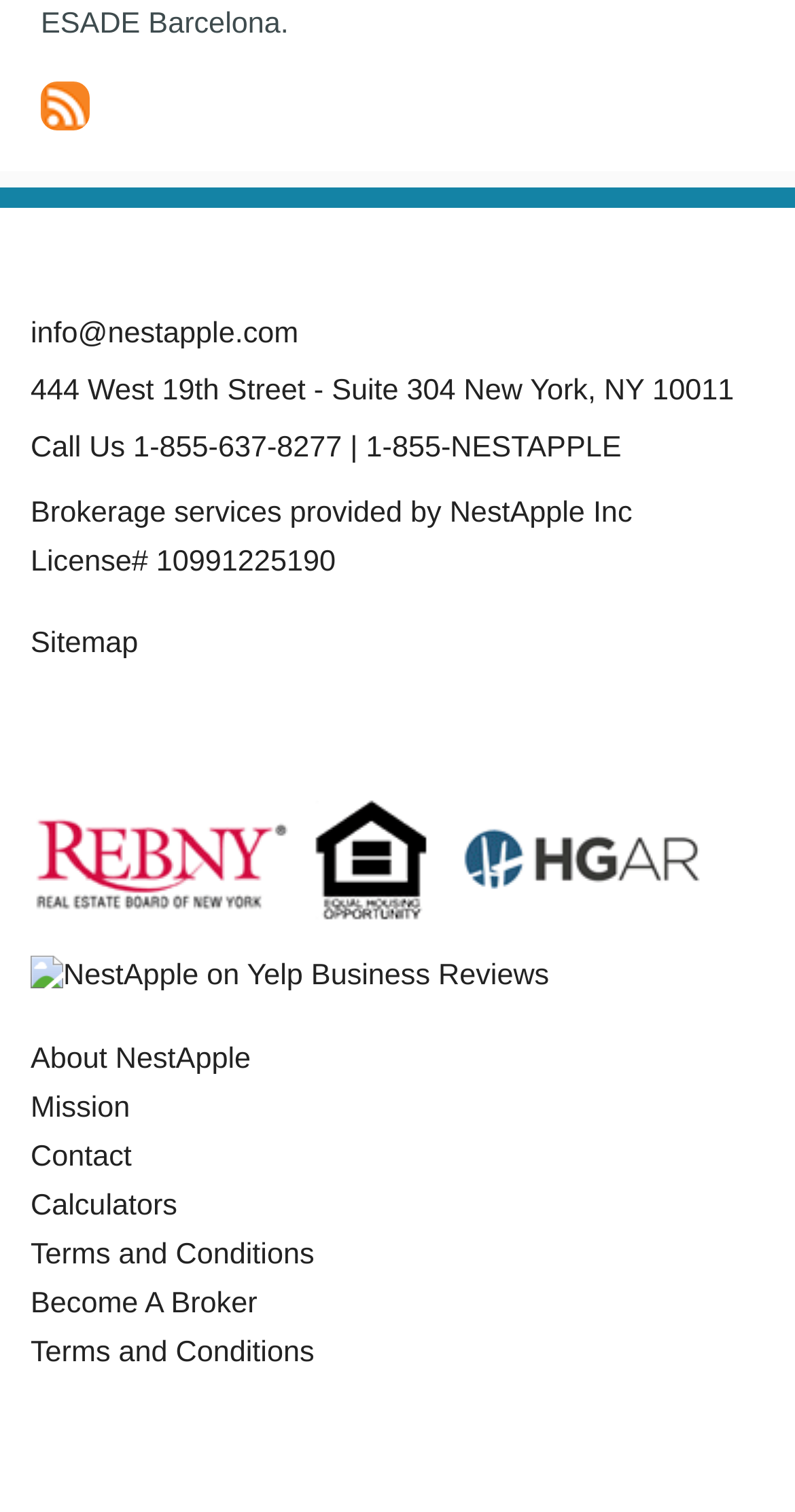Please give a concise answer to this question using a single word or phrase: 
What is the company's email address?

info@nestapple.com